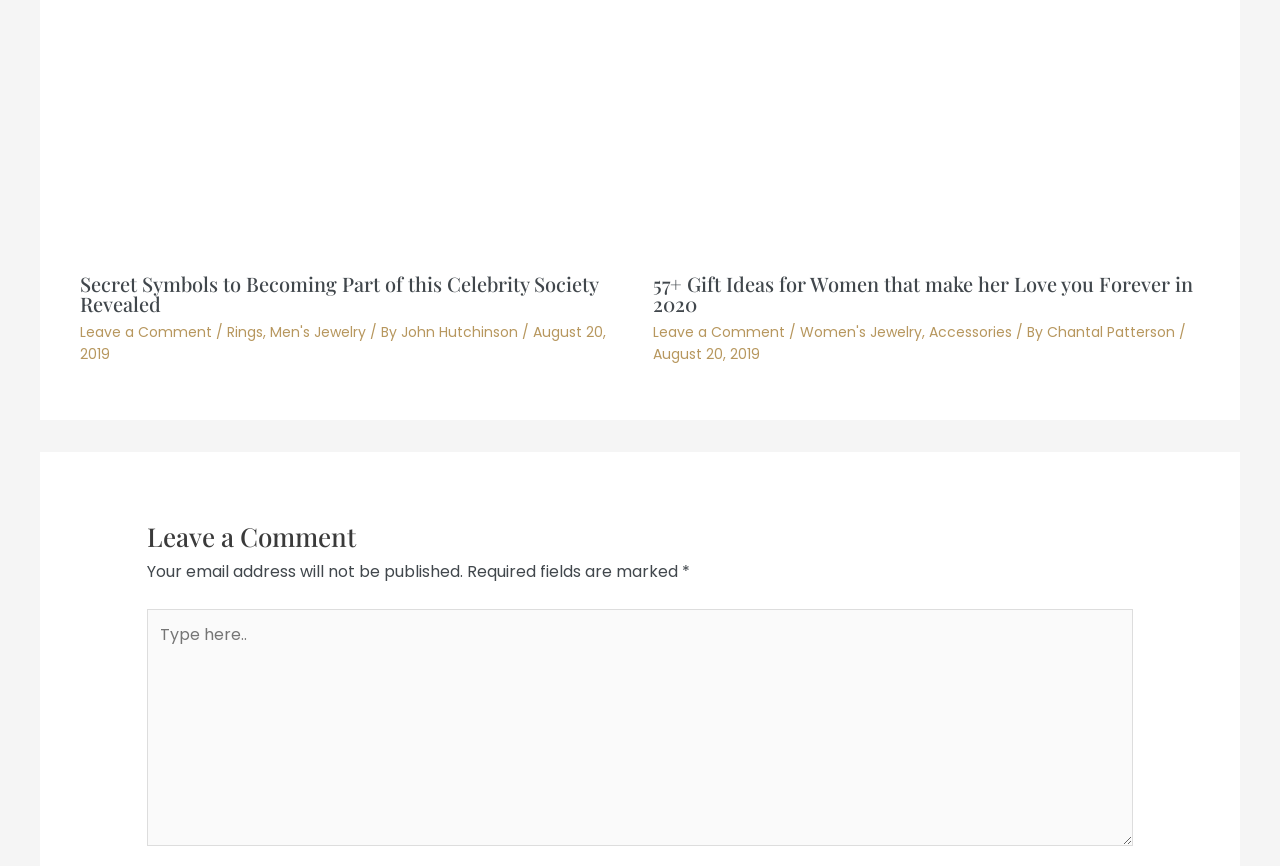Could you specify the bounding box coordinates for the clickable section to complete the following instruction: "Type a message in the comment box"?

[0.115, 0.703, 0.885, 0.977]